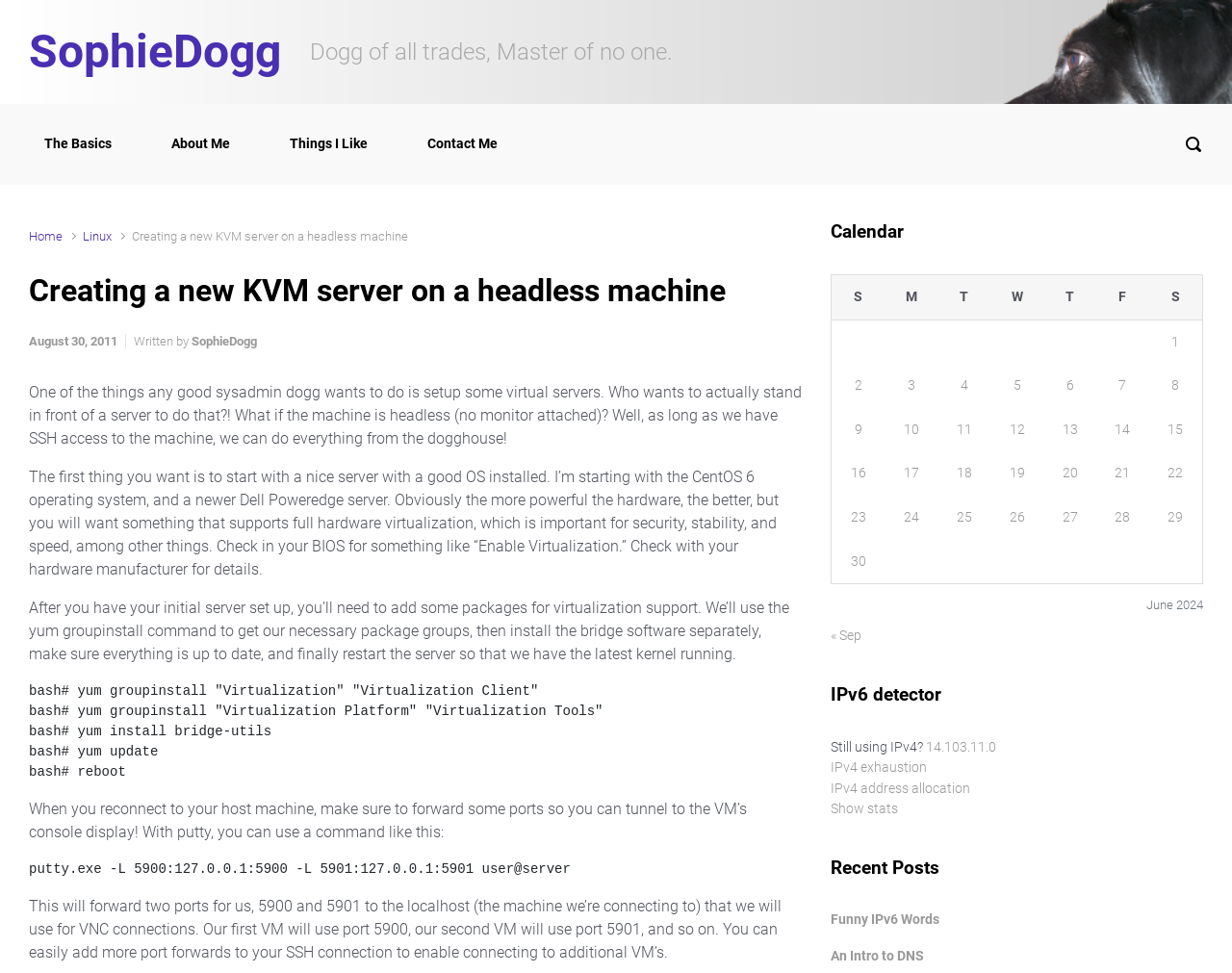Determine the heading of the webpage and extract its text content.

Creating a new KVM server on a headless machine